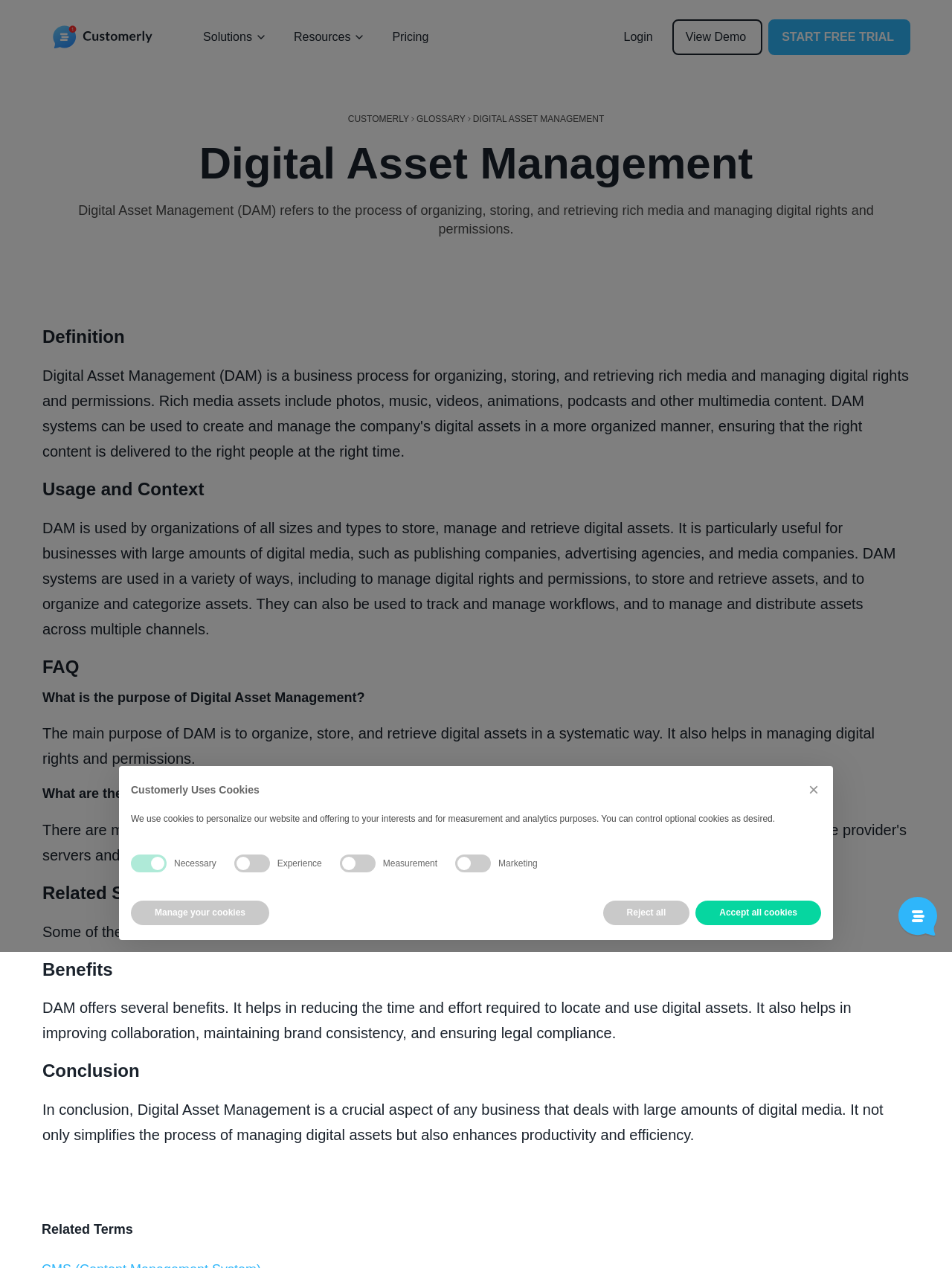Locate the bounding box coordinates of the element that should be clicked to fulfill the instruction: "Click the 'DIGITAL ASSET MANAGEMENT' link".

[0.497, 0.089, 0.635, 0.099]